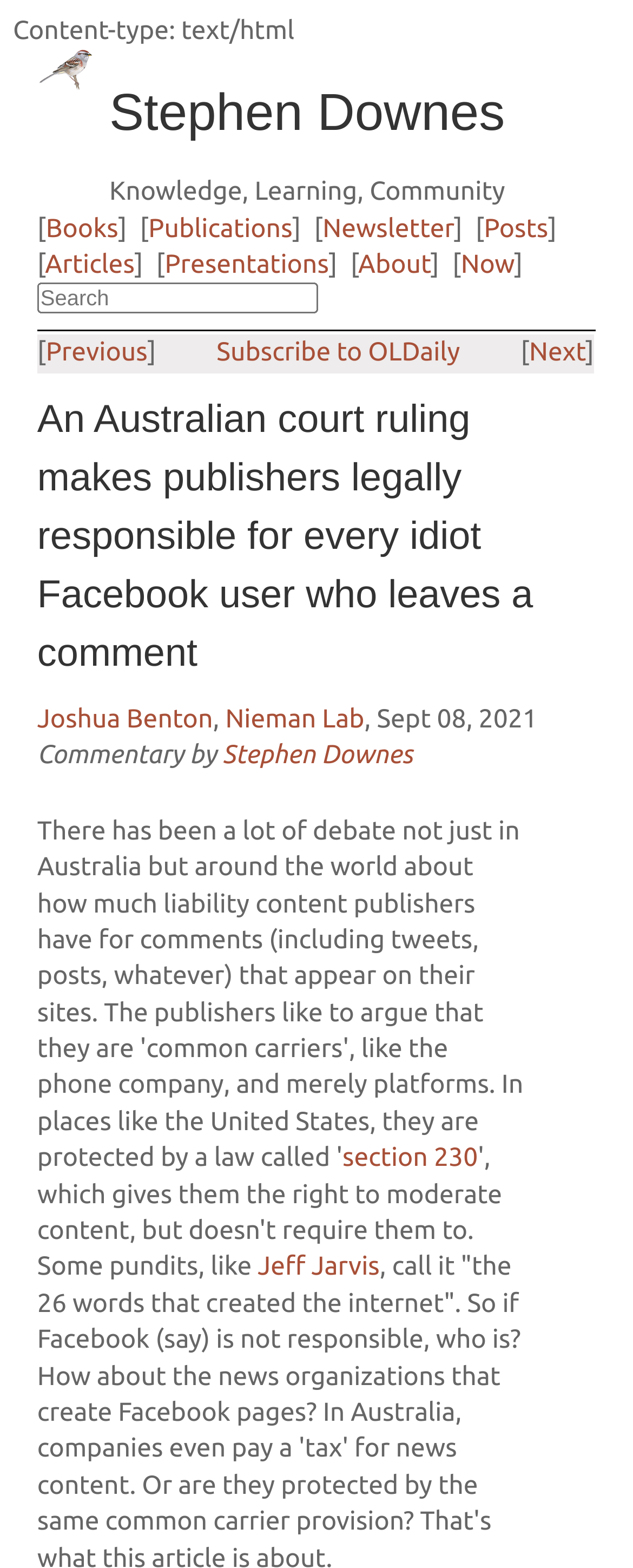Given the description of the UI element: "Subscribe to OLDaily", predict the bounding box coordinates in the form of [left, top, right, bottom], with each value being a float between 0 and 1.

[0.342, 0.216, 0.727, 0.234]